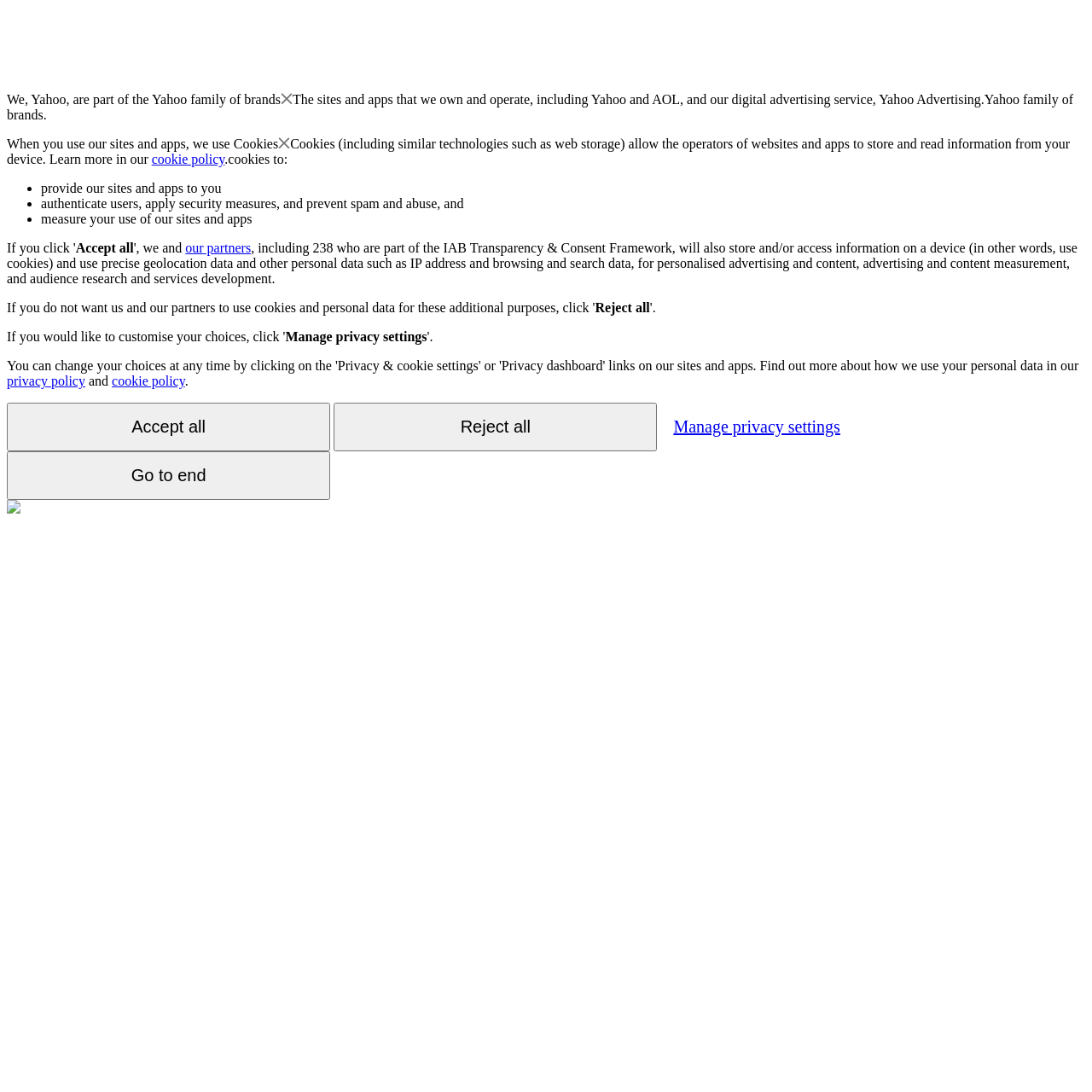What do cookies allow operators to do?
Could you please answer the question thoroughly and with as much detail as possible?

Cookies, including similar technologies such as web storage, allow the operators of websites and apps to store and read information from a user's device, as stated on the webpage.